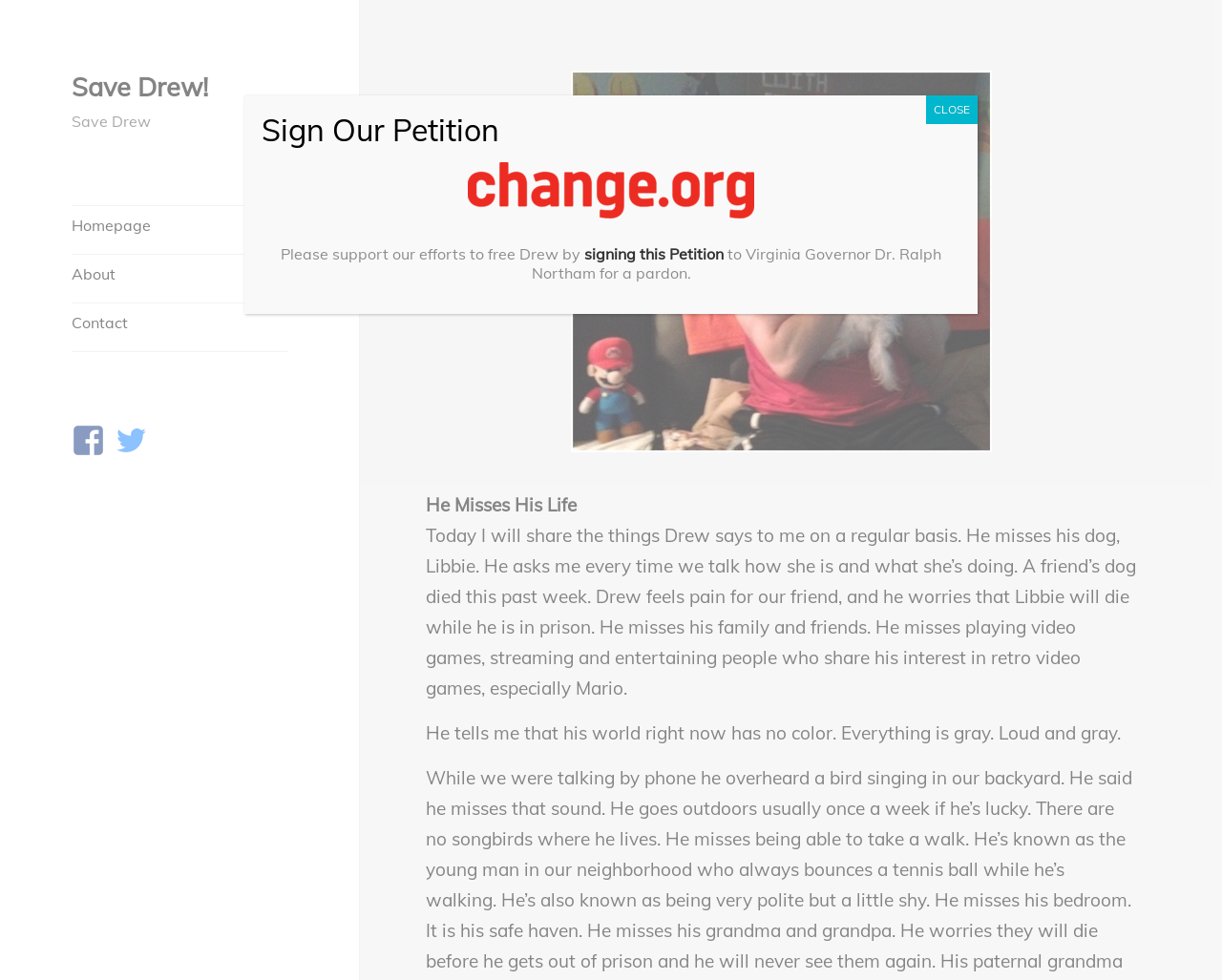Refer to the image and provide an in-depth answer to the question:
What is the purpose of the petition?

The petition is to support the efforts to free Drew by signing a petition to Virginia Governor Dr. Ralph Northam for a pardon.